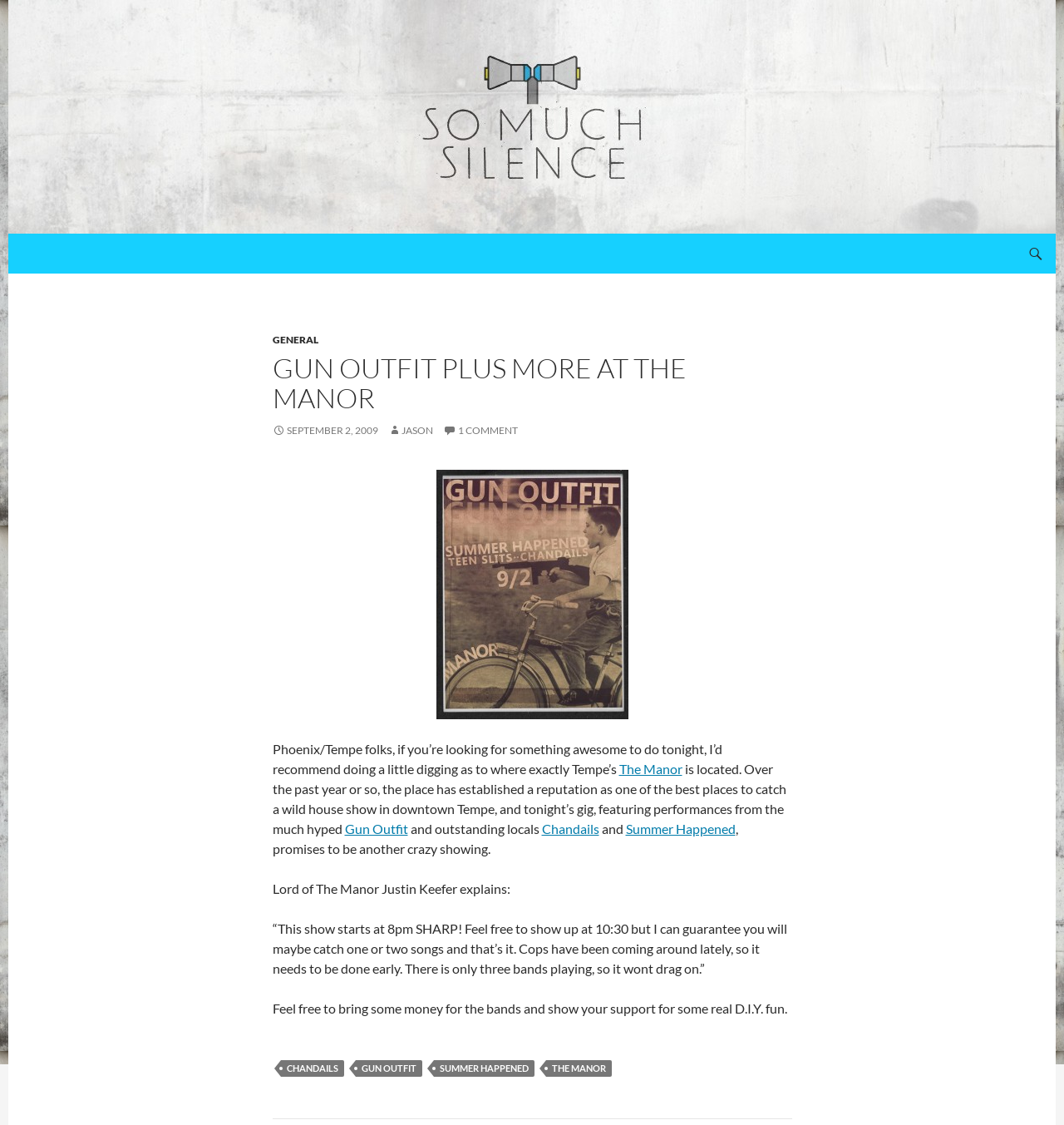Determine the primary headline of the webpage.

So Much Silence